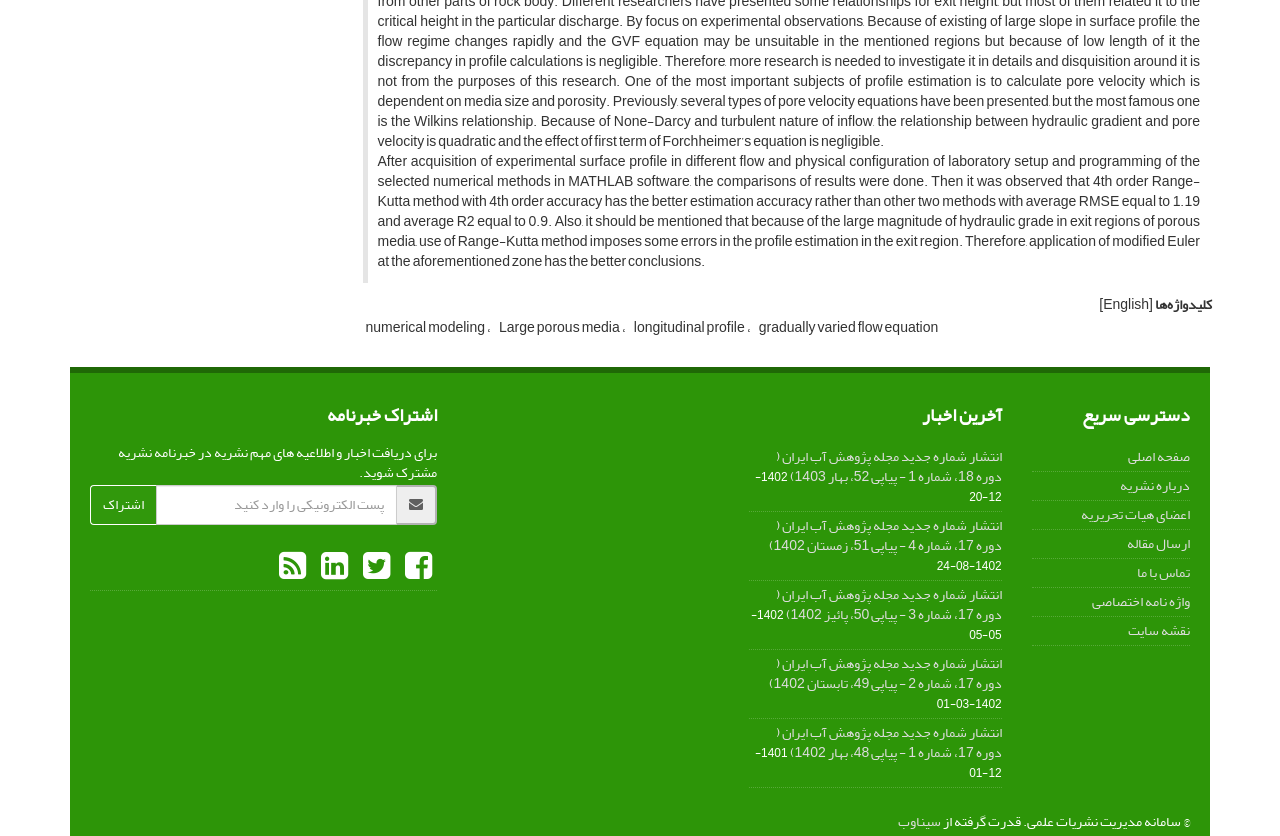Use a single word or phrase to answer the question: 
What is the purpose of the 'اشتراک خبرنامه' section?

To receive newsletter